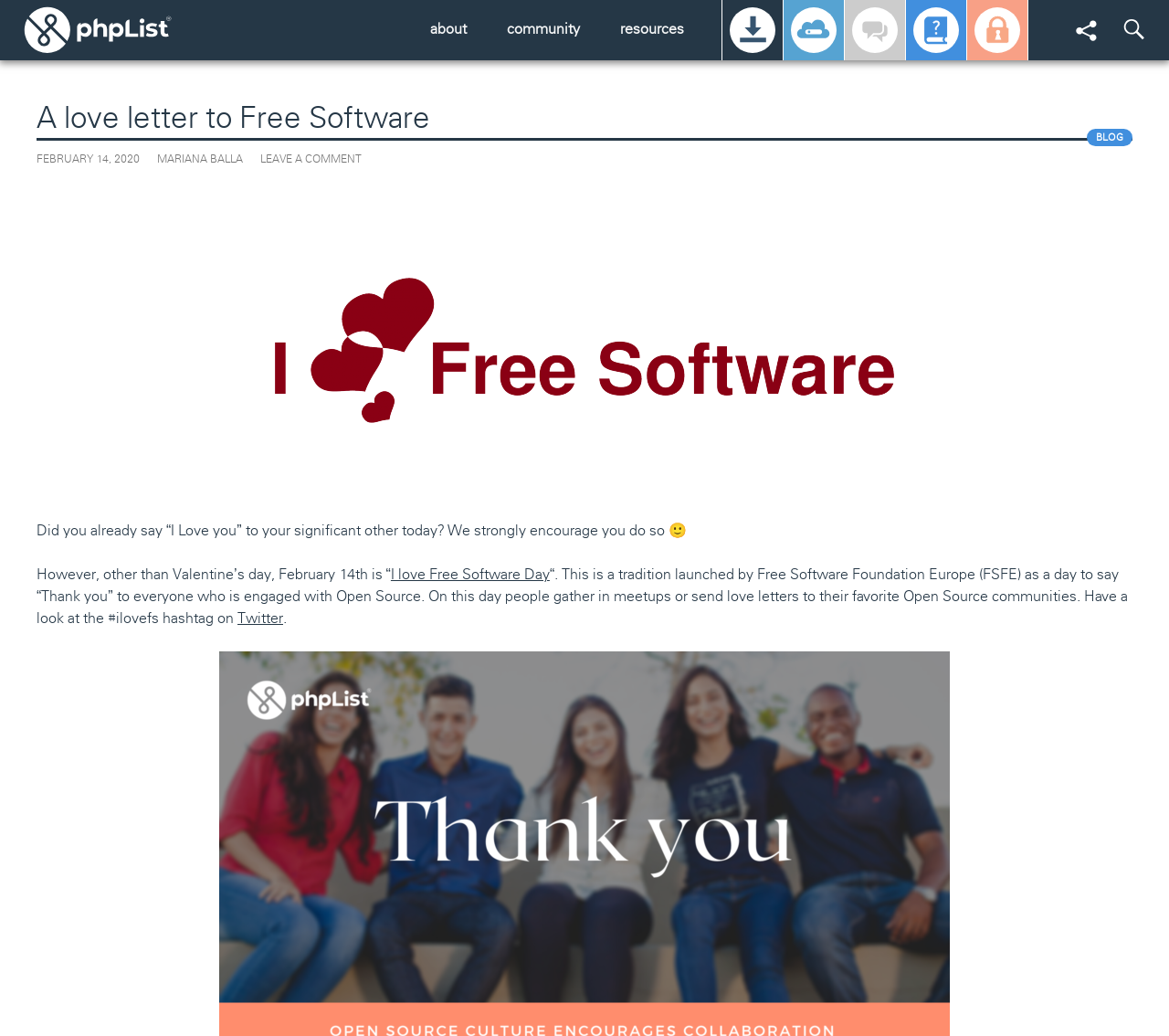Please specify the bounding box coordinates of the element that should be clicked to execute the given instruction: 'read the phpList manual'. Ensure the coordinates are four float numbers between 0 and 1, expressed as [left, top, right, bottom].

[0.119, 0.139, 0.319, 0.166]